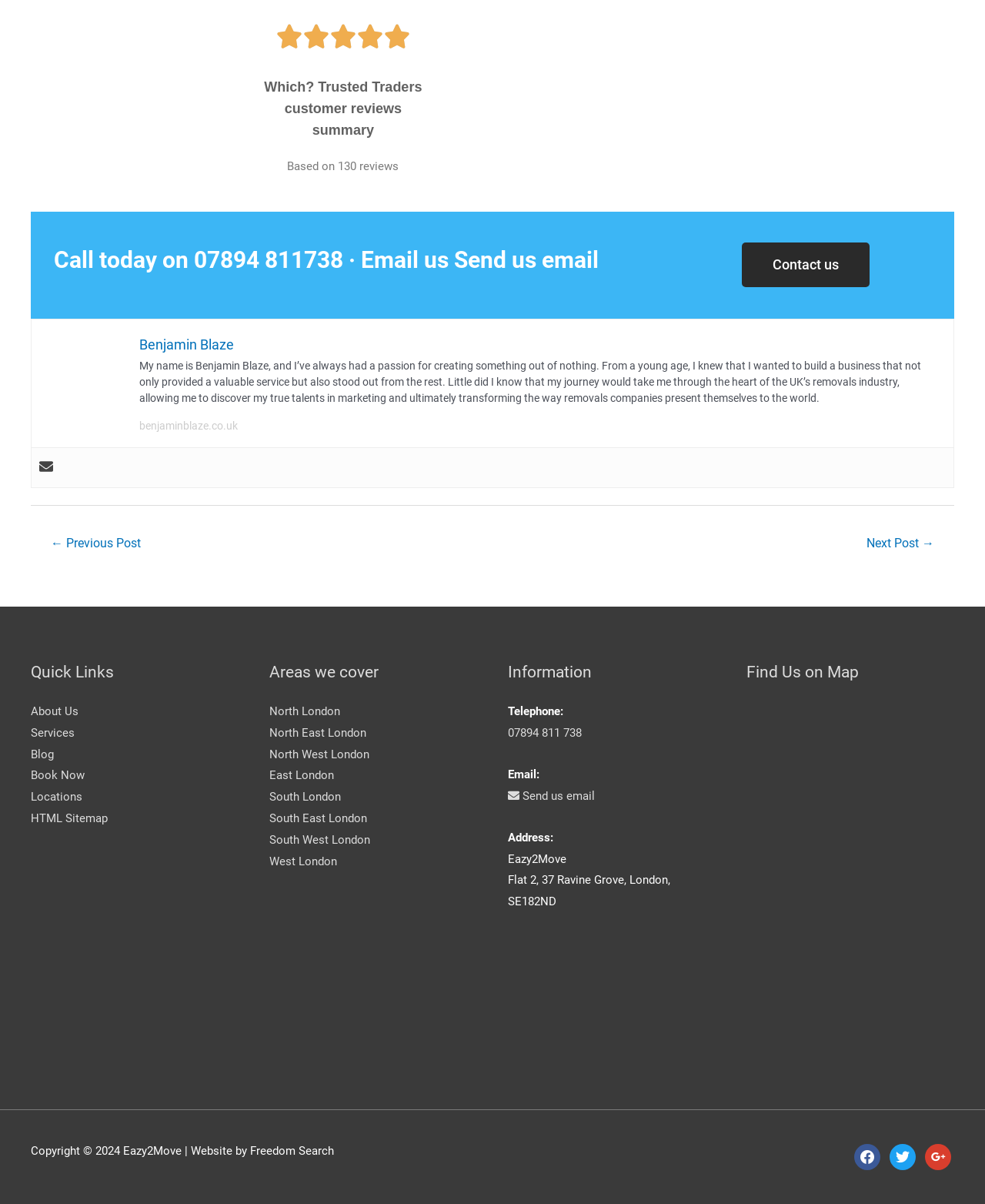What social media platforms can you find this business on?
Make sure to answer the question with a detailed and comprehensive explanation.

The answer can be found at the bottom of the webpage, in the 'Find Us on Map' section. There are three social media icons, representing Facebook, Twitter, and Google, which indicate that the business can be found on these platforms.